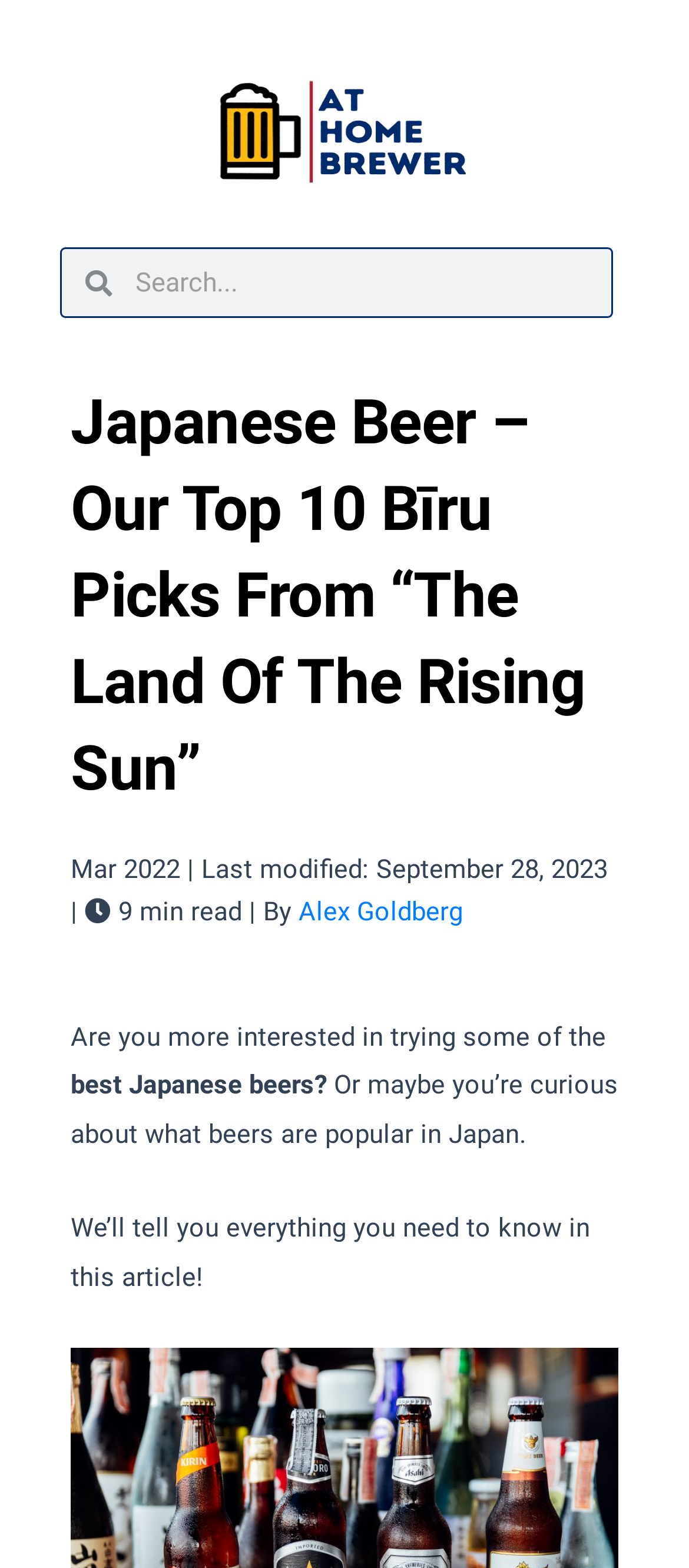How many authors are mentioned in the article?
Answer the question with as much detail as you can, using the image as a reference.

I found the author's name 'Alex Goldberg' mentioned in the article, which is located below the heading and above the main content.